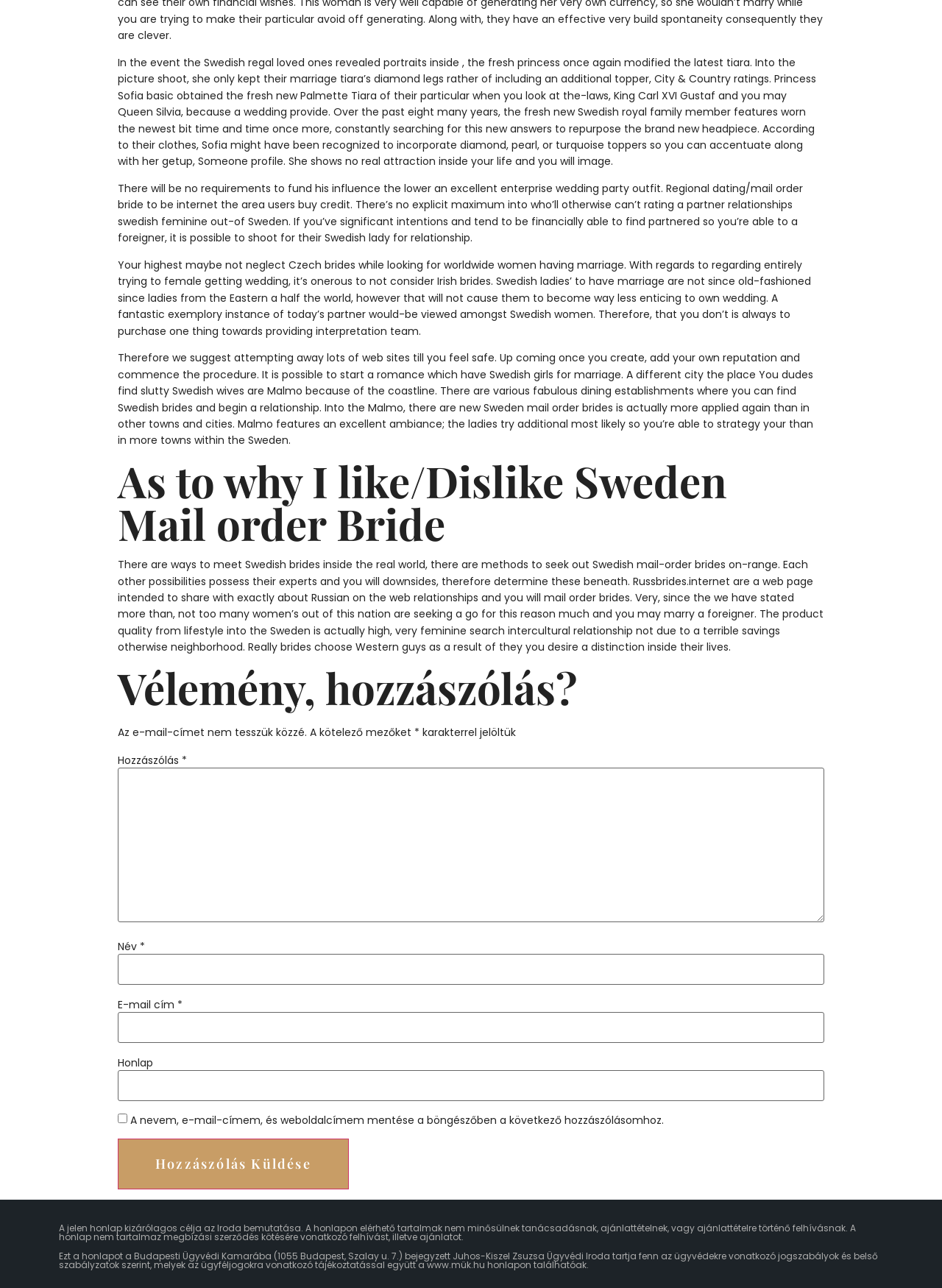Determine the bounding box coordinates for the HTML element described here: "parent_node: Név * name="author"".

[0.125, 0.741, 0.875, 0.765]